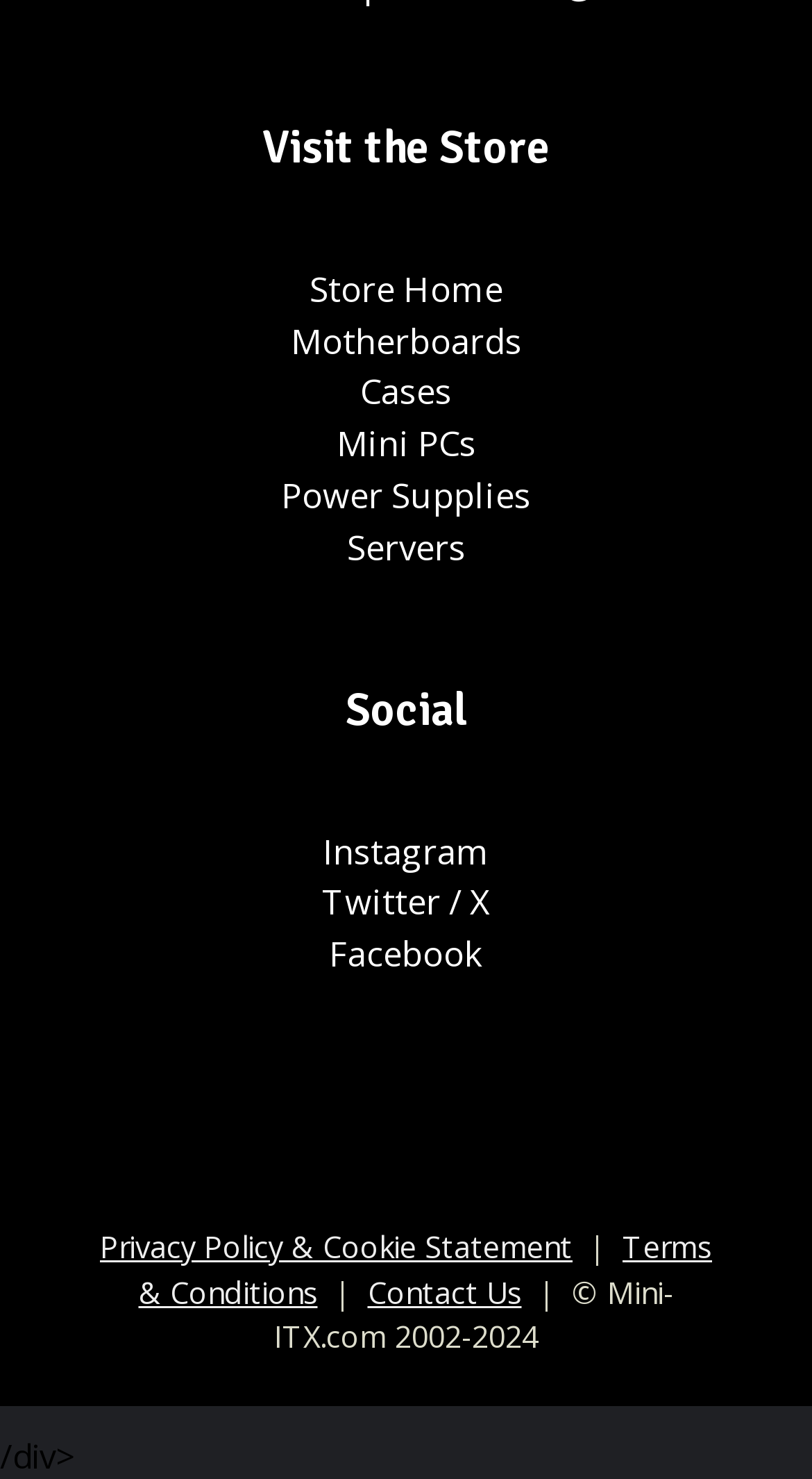What is the first category listed under 'Visit the Store'?
From the screenshot, provide a brief answer in one word or phrase.

Store Home